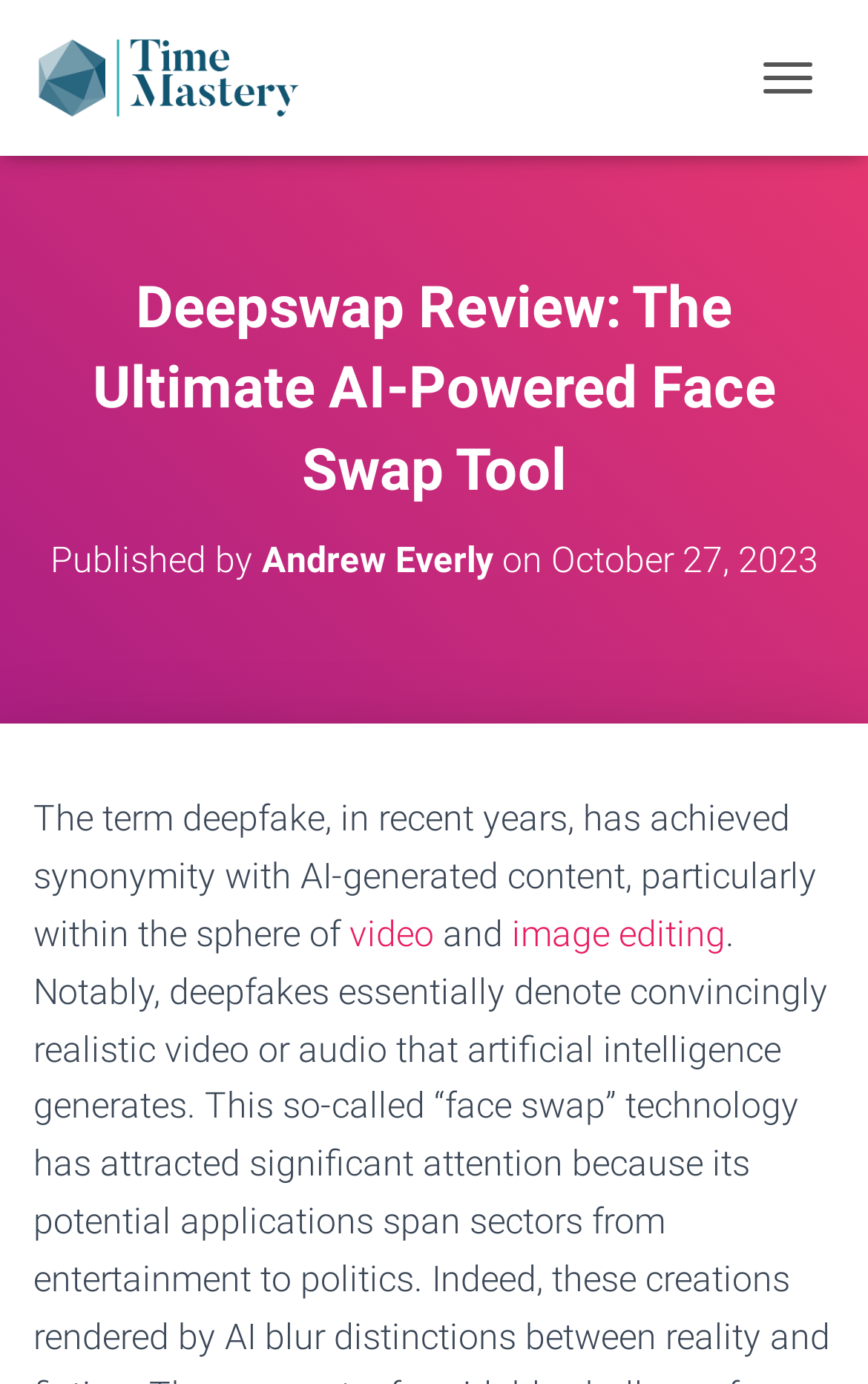What type of content is mentioned in the review?
Provide an in-depth and detailed explanation in response to the question.

The review mentions 'video' and 'image editing' as types of content, which can be found in the text 'The term deepfake, in recent years, has achieved synonymity with AI-generated content, particularly within the sphere of video and image editing'.